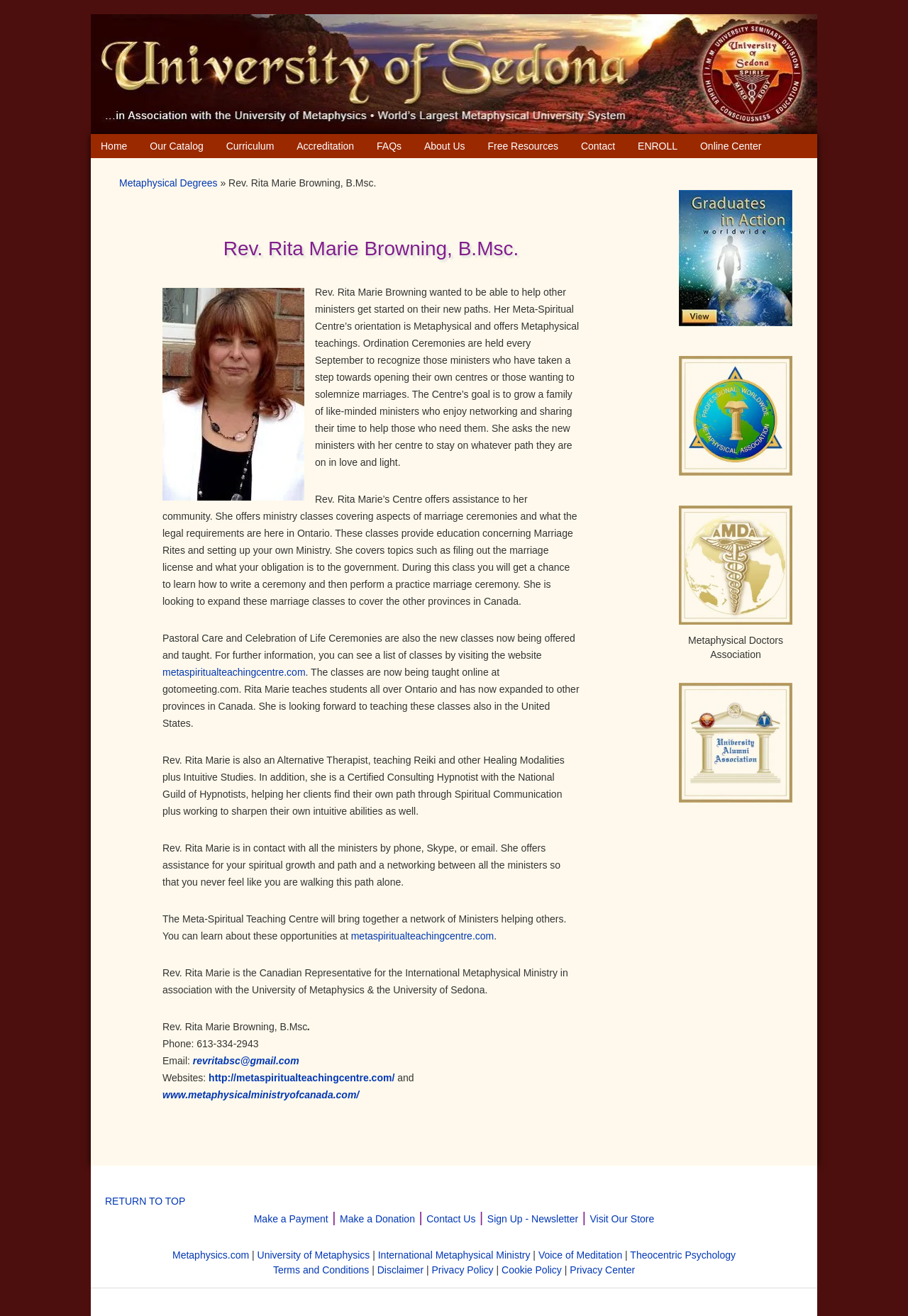Could you specify the bounding box coordinates for the clickable section to complete the following instruction: "Contact Rev. Rita Marie"?

[0.212, 0.802, 0.329, 0.81]